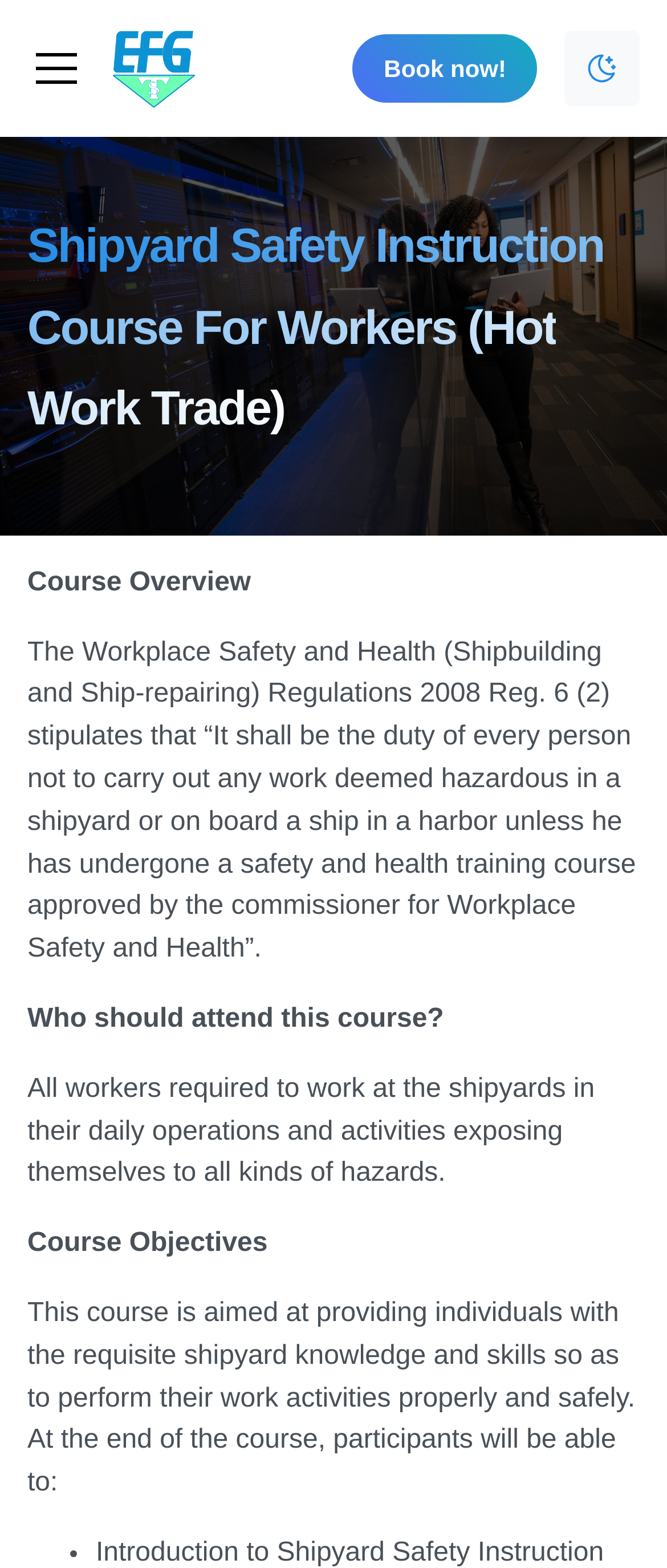Generate the title text from the webpage.

Shipyard Safety Instruction Course For Workers (Hot Work Trade)